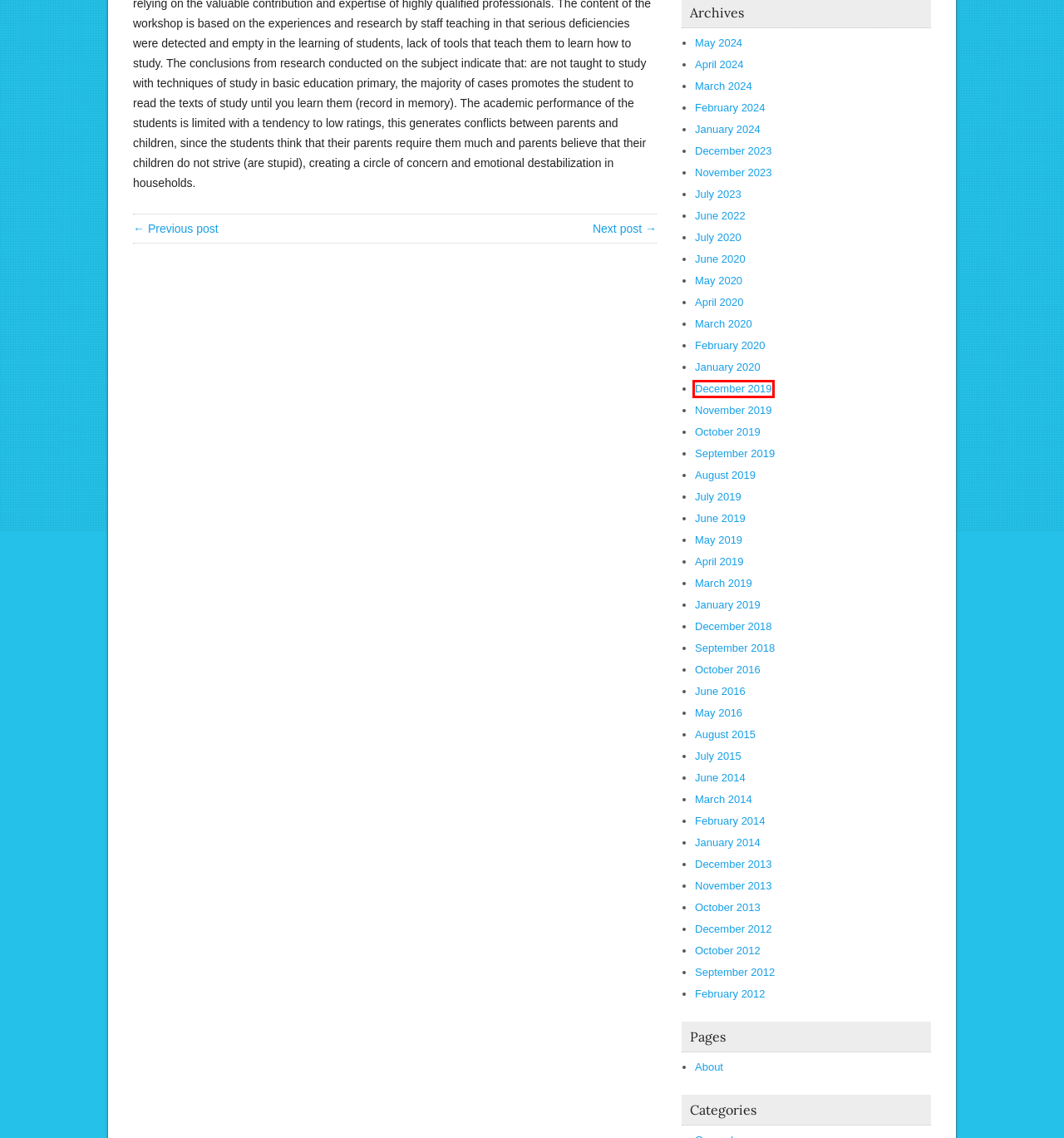You are given a screenshot of a webpage with a red bounding box around an element. Choose the most fitting webpage description for the page that appears after clicking the element within the red bounding box. Here are the candidates:
A. June 2020 – uoac
B. July 2020 – uoac
C. November 2013 – uoac
D. December 2018 – uoac
E. December 2023 – uoac
F. September 2018 – uoac
G. December 2019 – uoac
H. March 2024 – uoac

G